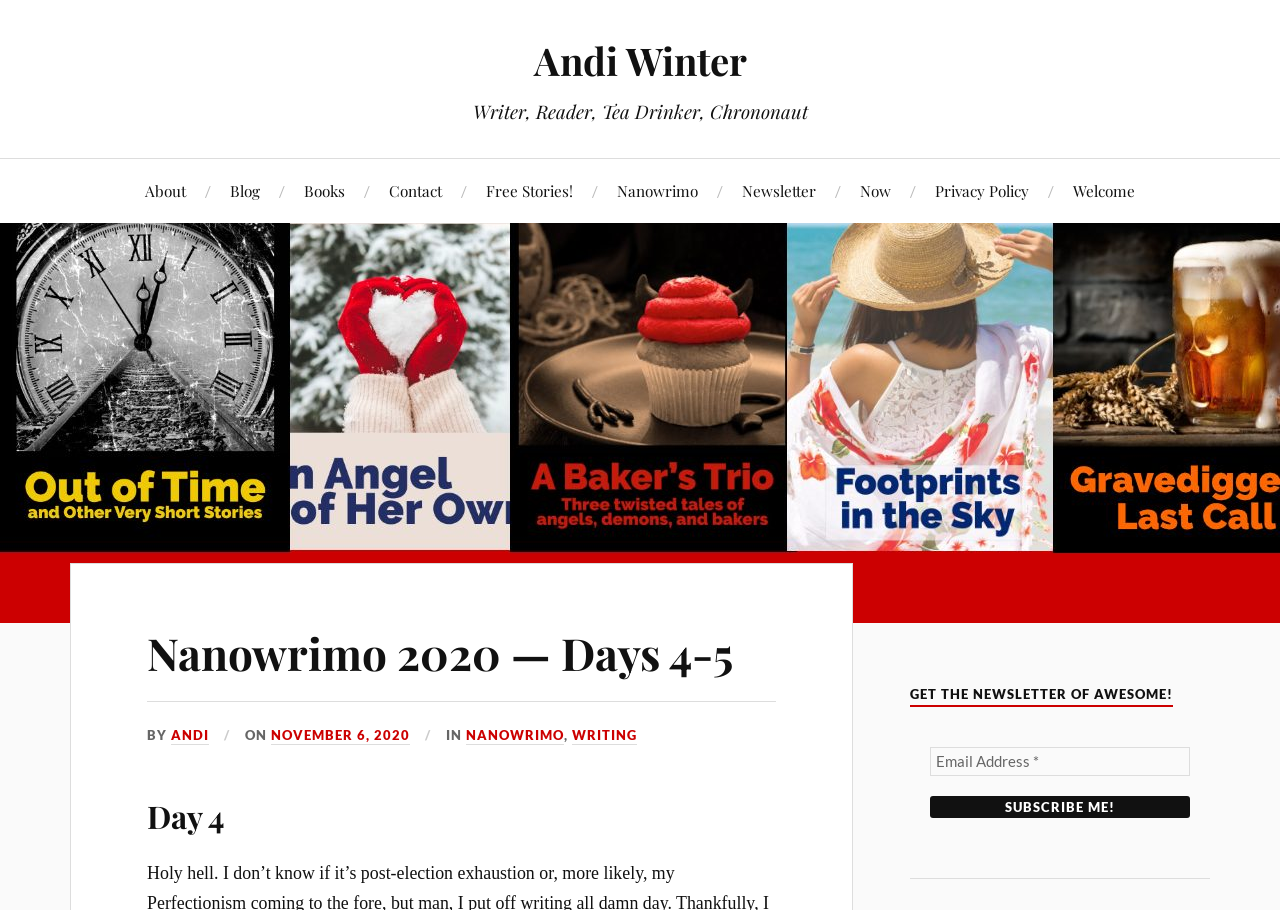Could you please study the image and provide a detailed answer to the question:
How many days are mentioned in the webpage?

The webpage has headings 'Day 4' and 'Nanowrimo 2020 — Days 4-5', which suggests that two days are mentioned in the webpage.